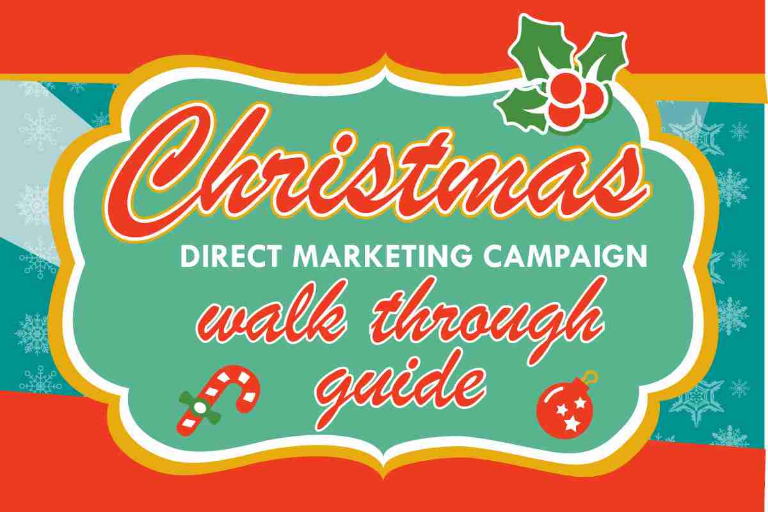What type of font is used for the text 'Christmas'?
Observe the image and answer the question with a one-word or short phrase response.

Cursive